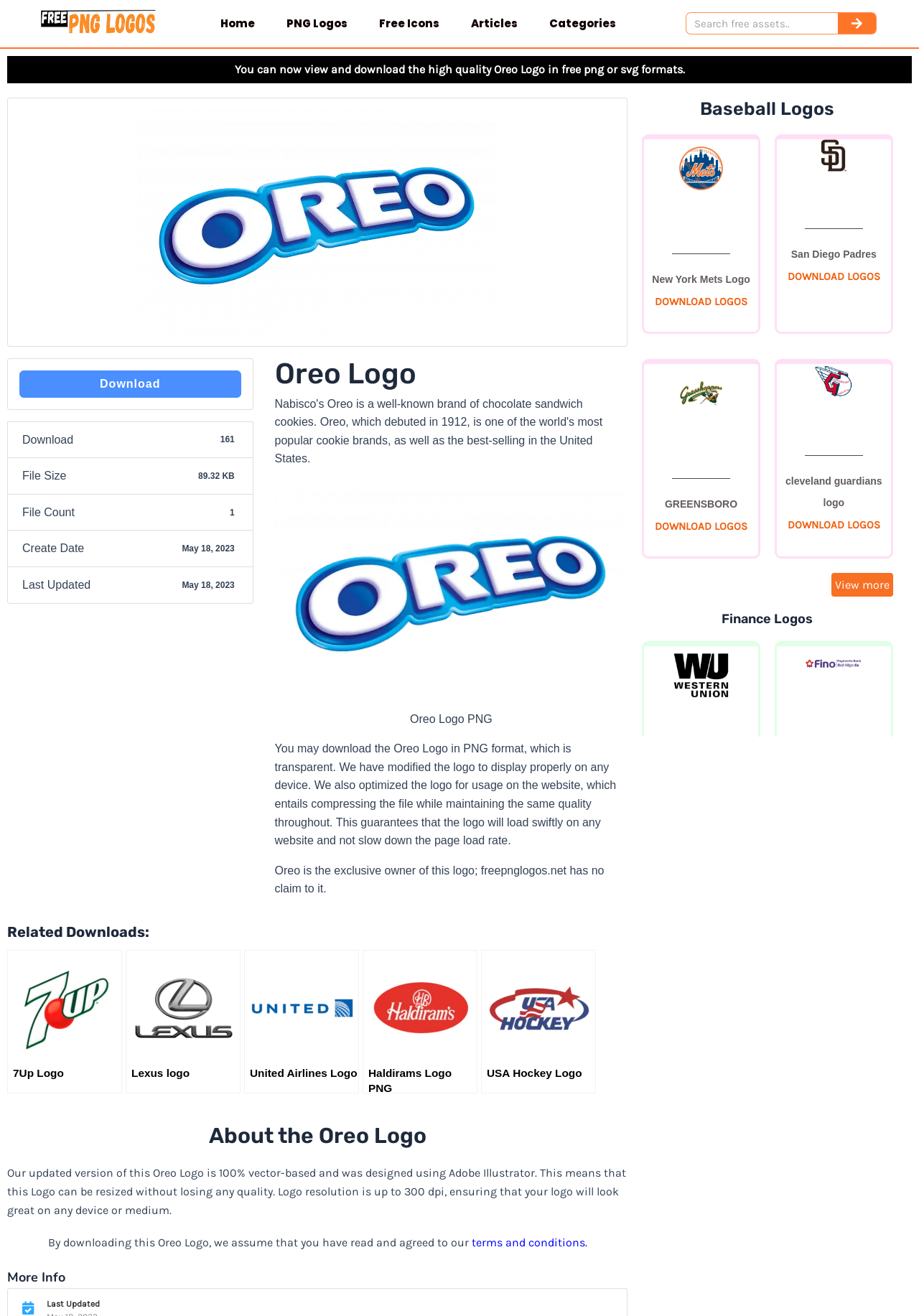Respond with a single word or phrase to the following question:
What is the resolution of the Oreo Logo?

300 dpi